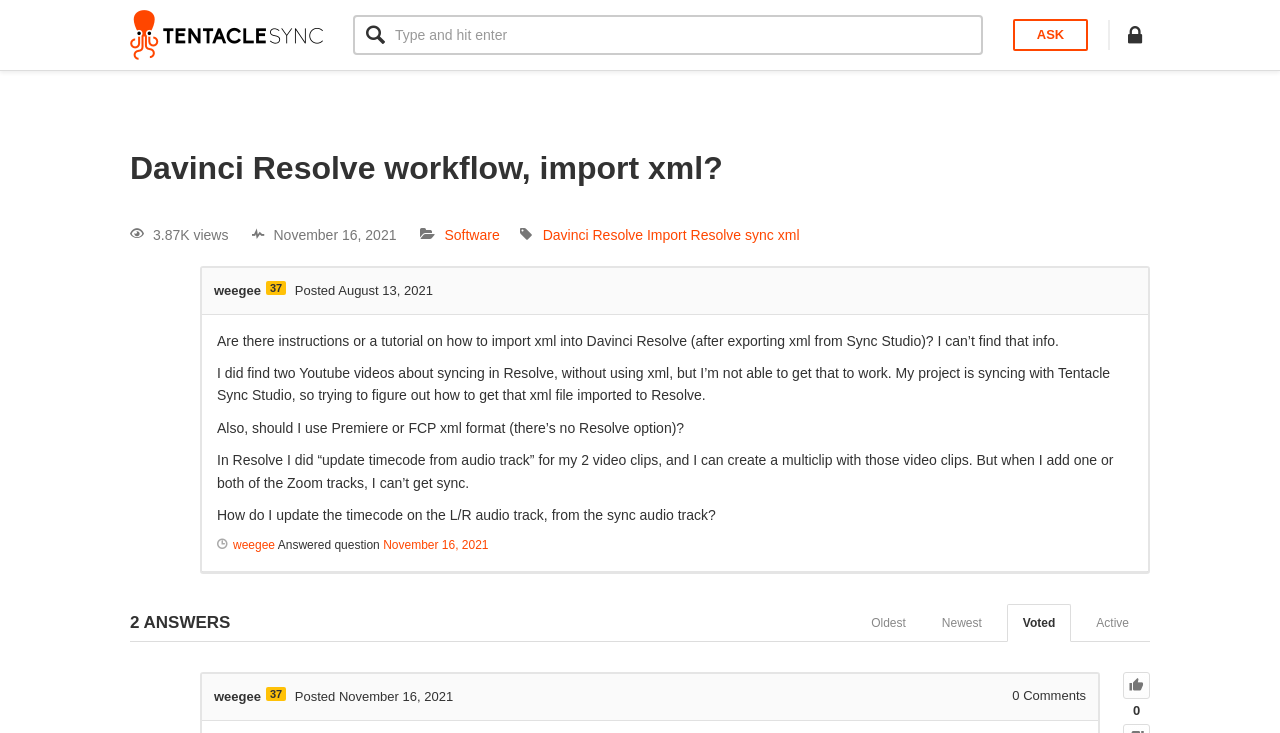Provide the bounding box coordinates for the area that should be clicked to complete the instruction: "Click on the 'ASK' link".

[0.791, 0.026, 0.85, 0.07]